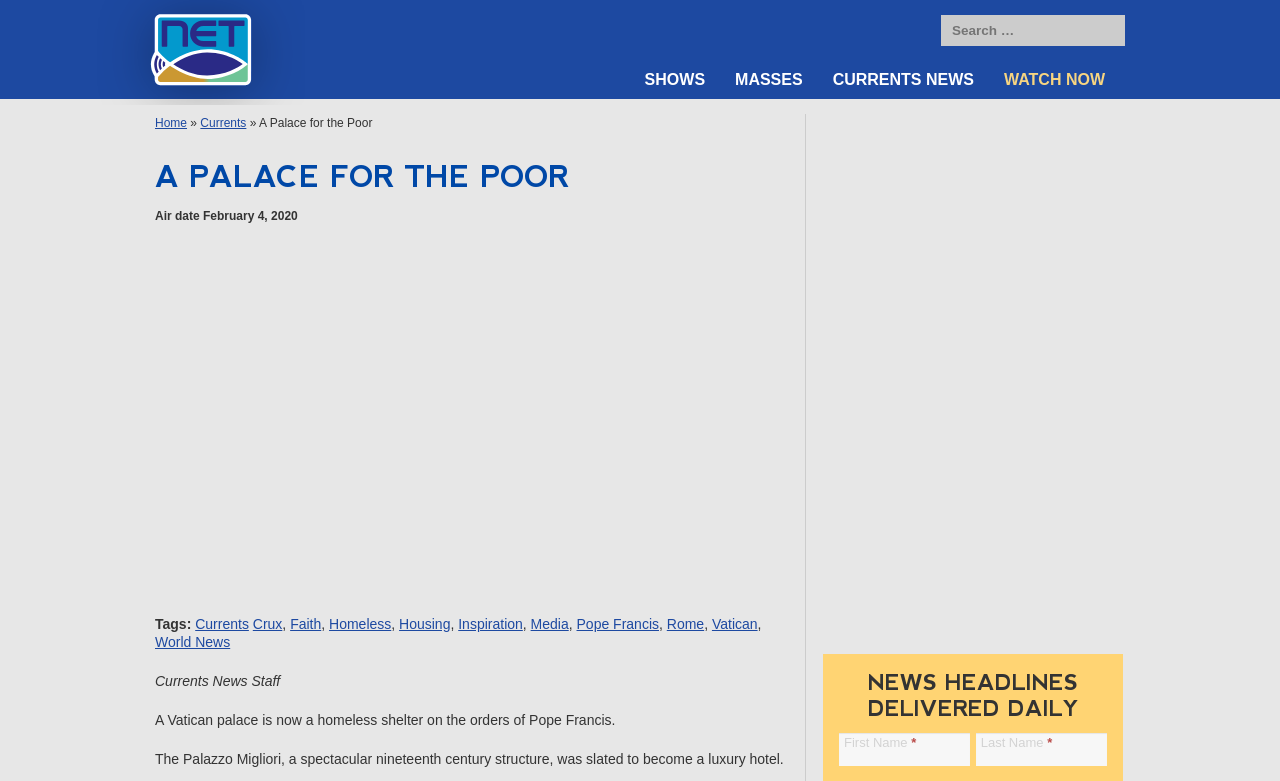Reply to the question with a single word or phrase:
How many tags are associated with the article?

9